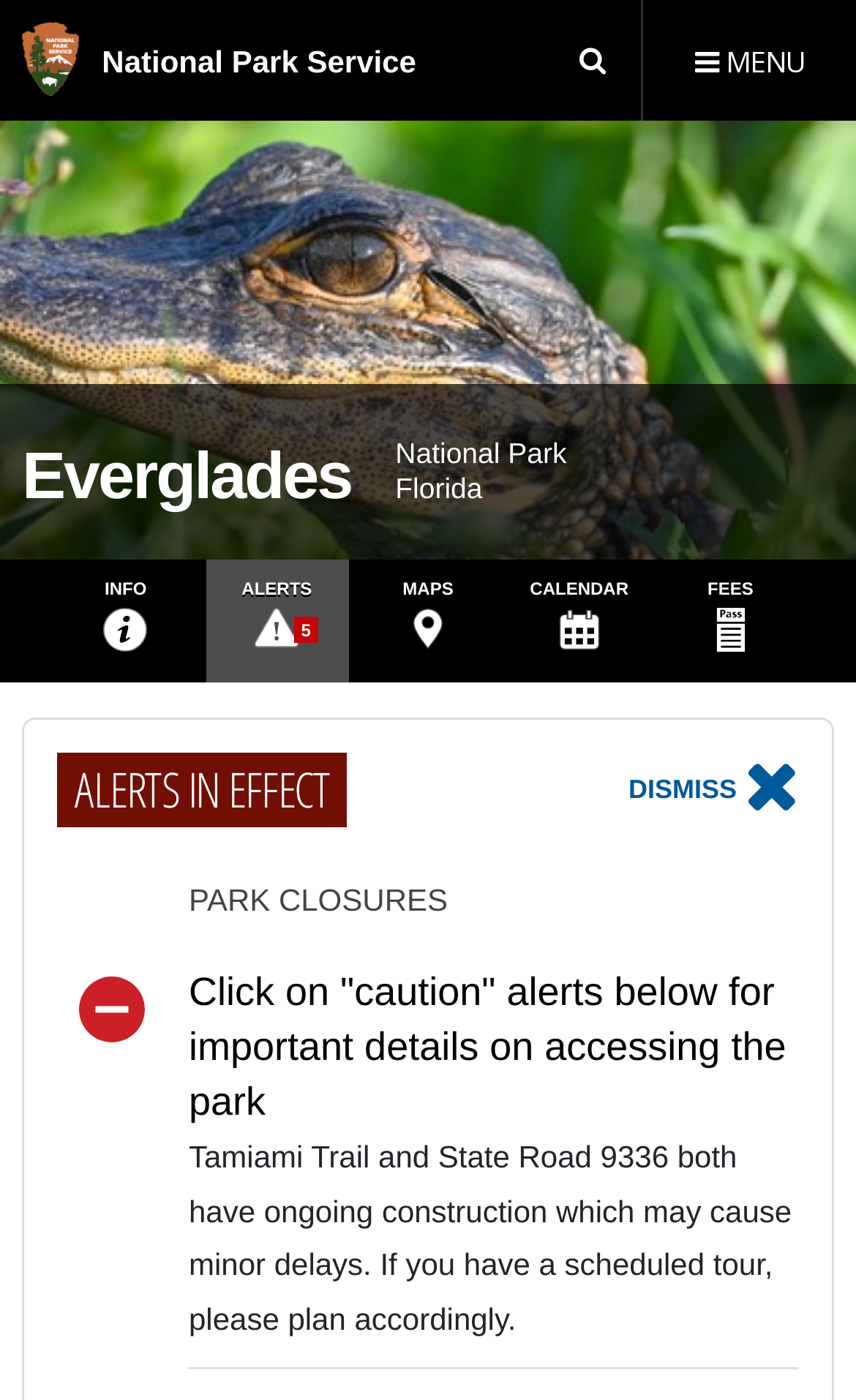Could you locate the bounding box coordinates for the section that should be clicked to accomplish this task: "Dismiss the alert".

[0.734, 0.544, 0.933, 0.587]